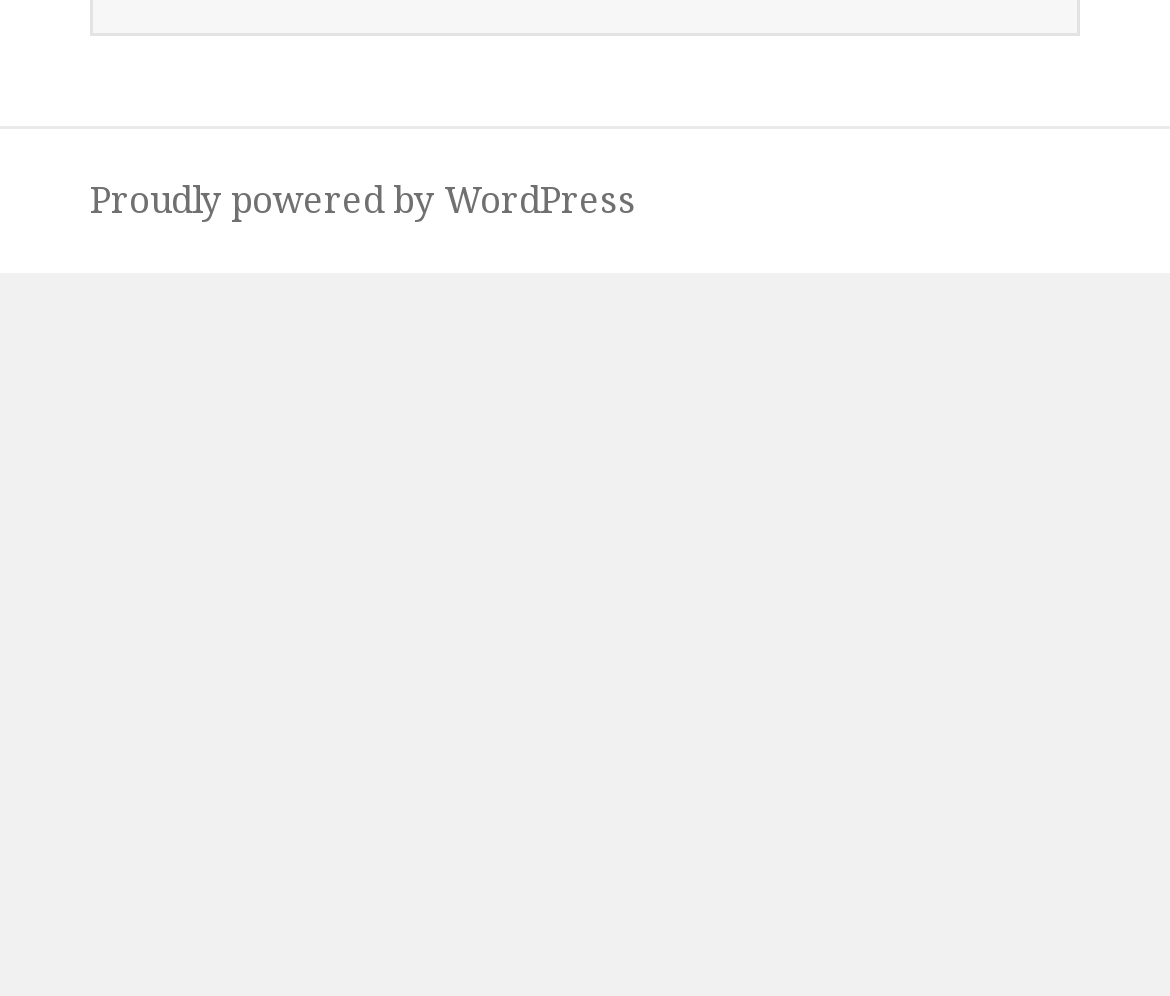Using floating point numbers between 0 and 1, provide the bounding box coordinates in the format (top-left x, top-left y, bottom-right x, bottom-right y). Locate the UI element described here: Proudly powered by WordPress

[0.077, 0.174, 0.544, 0.228]